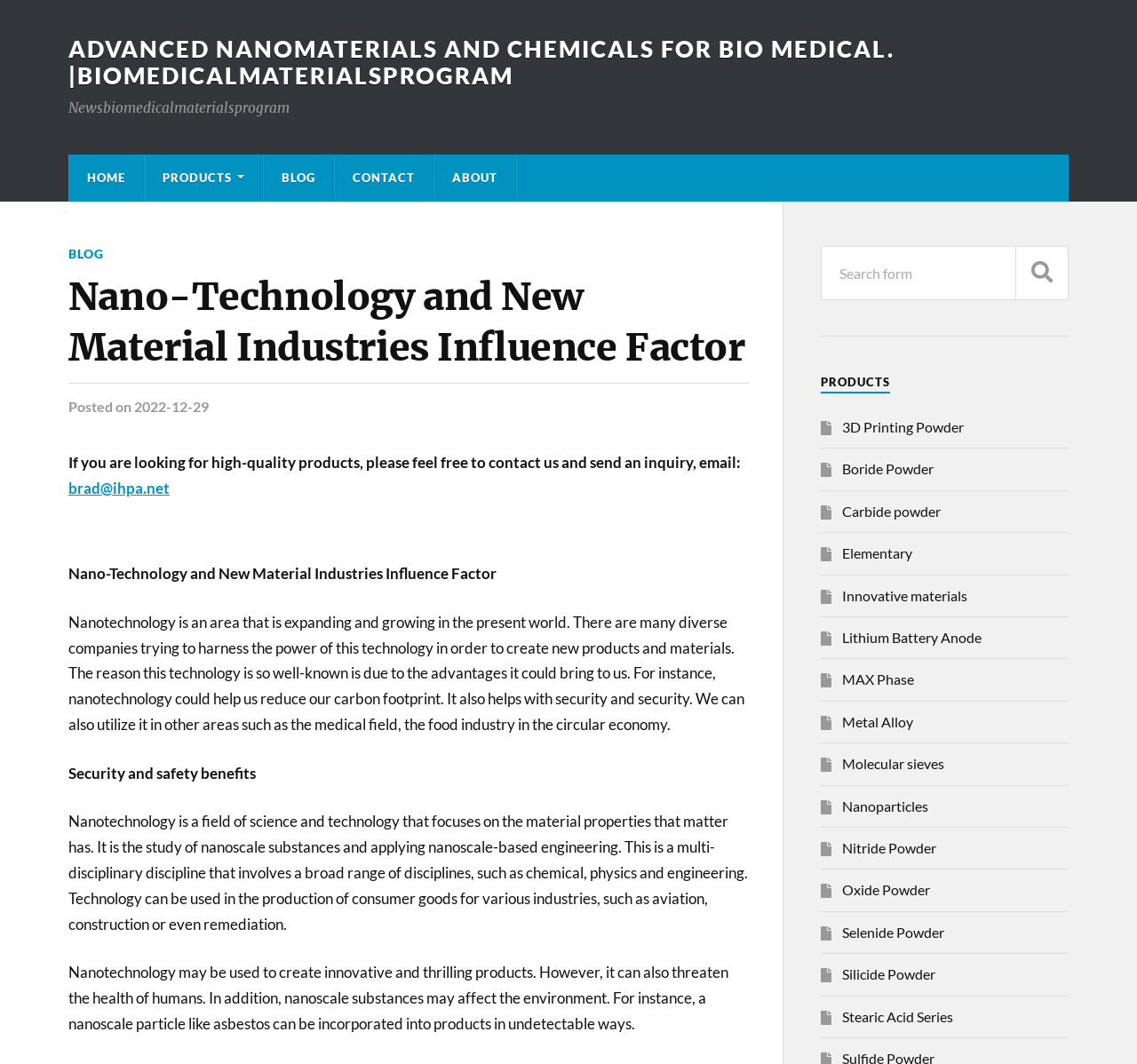How many links are there in the navigation menu?
Look at the image and construct a detailed response to the question.

I counted the links in the navigation menu, which are 'HOME', 'PRODUCTS', 'BLOG', 'CONTACT', and 'ABOUT'. There are 5 links in total.